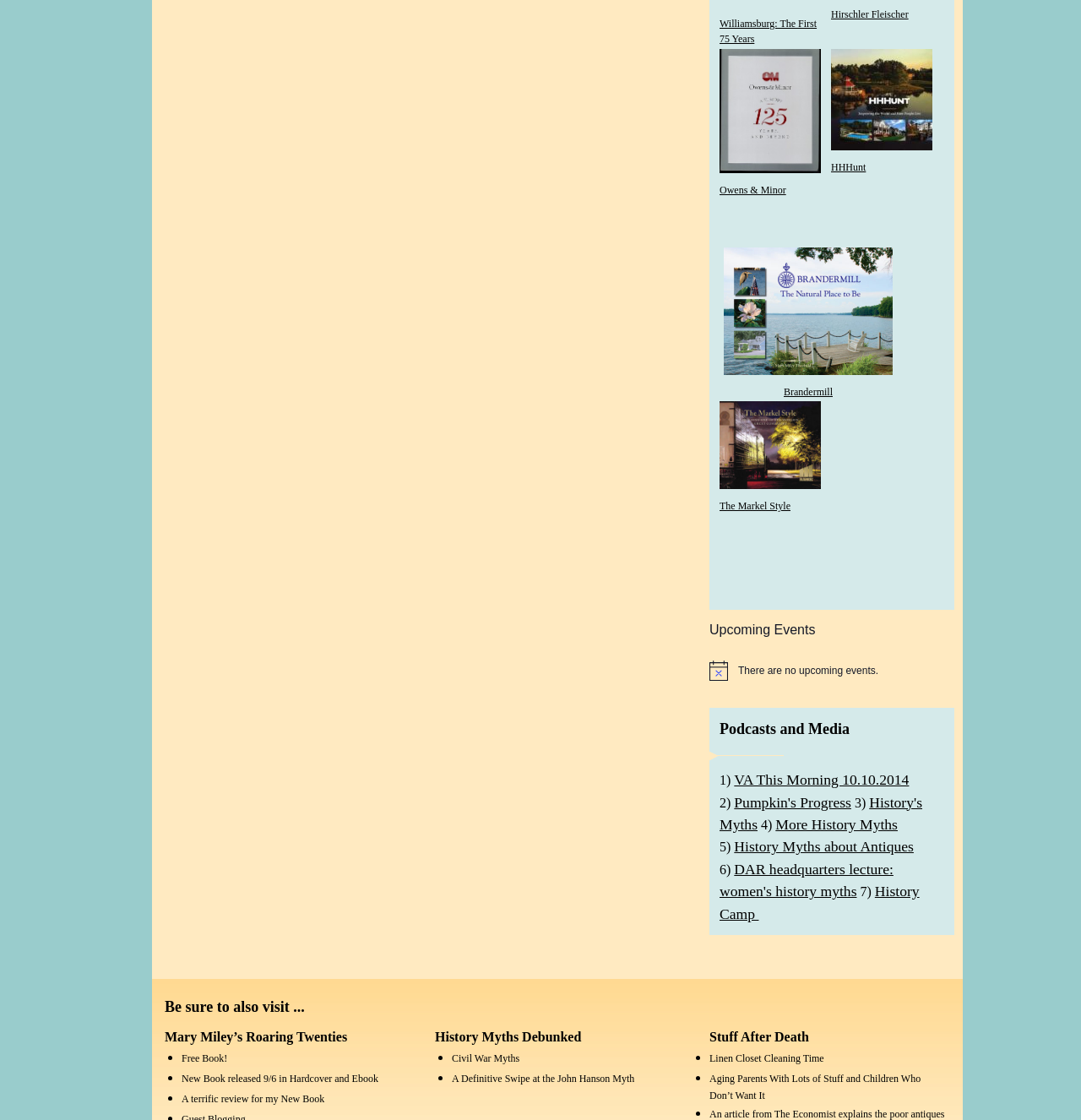Use a single word or phrase to answer the following:
What is the title of the last link?

Aging Parents With Lots of Stuff and Children Who Don’t Want It